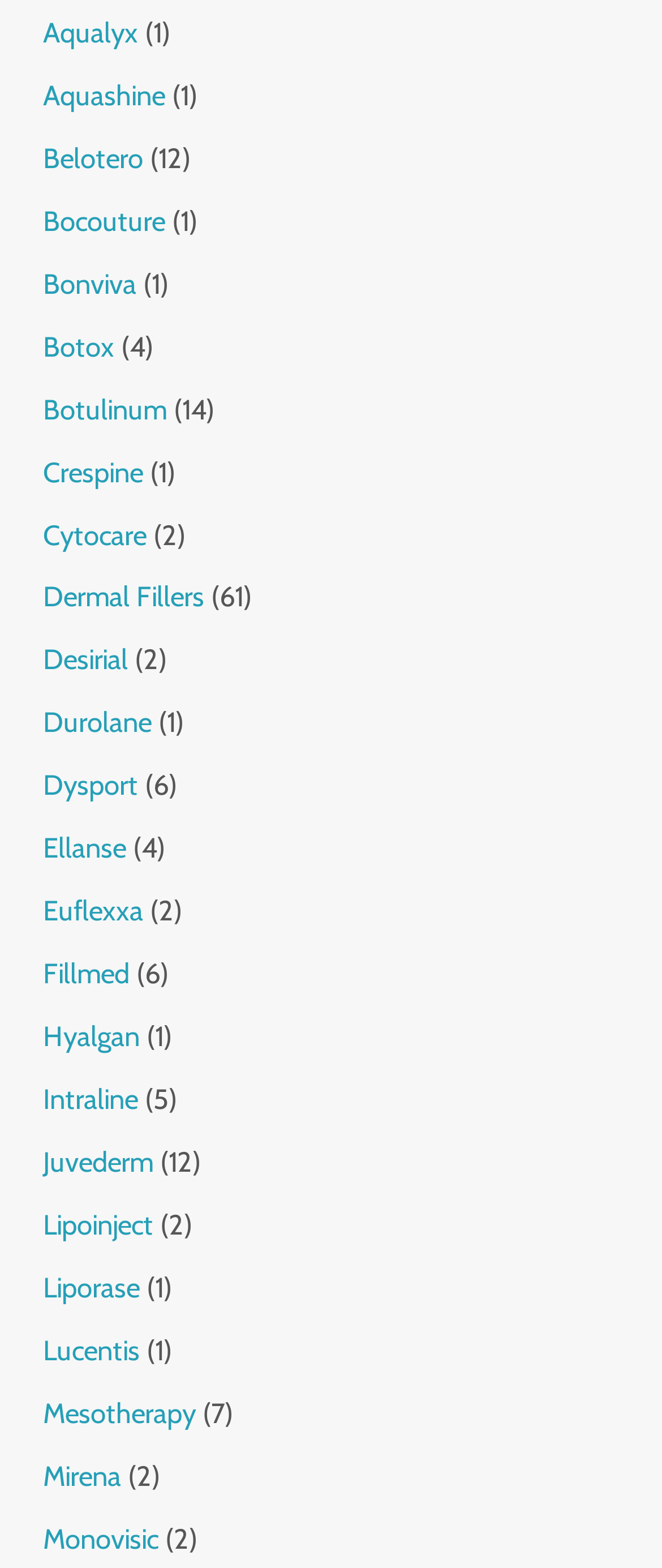Please give a succinct answer to the question in one word or phrase:
How many links are on this webpage?

30